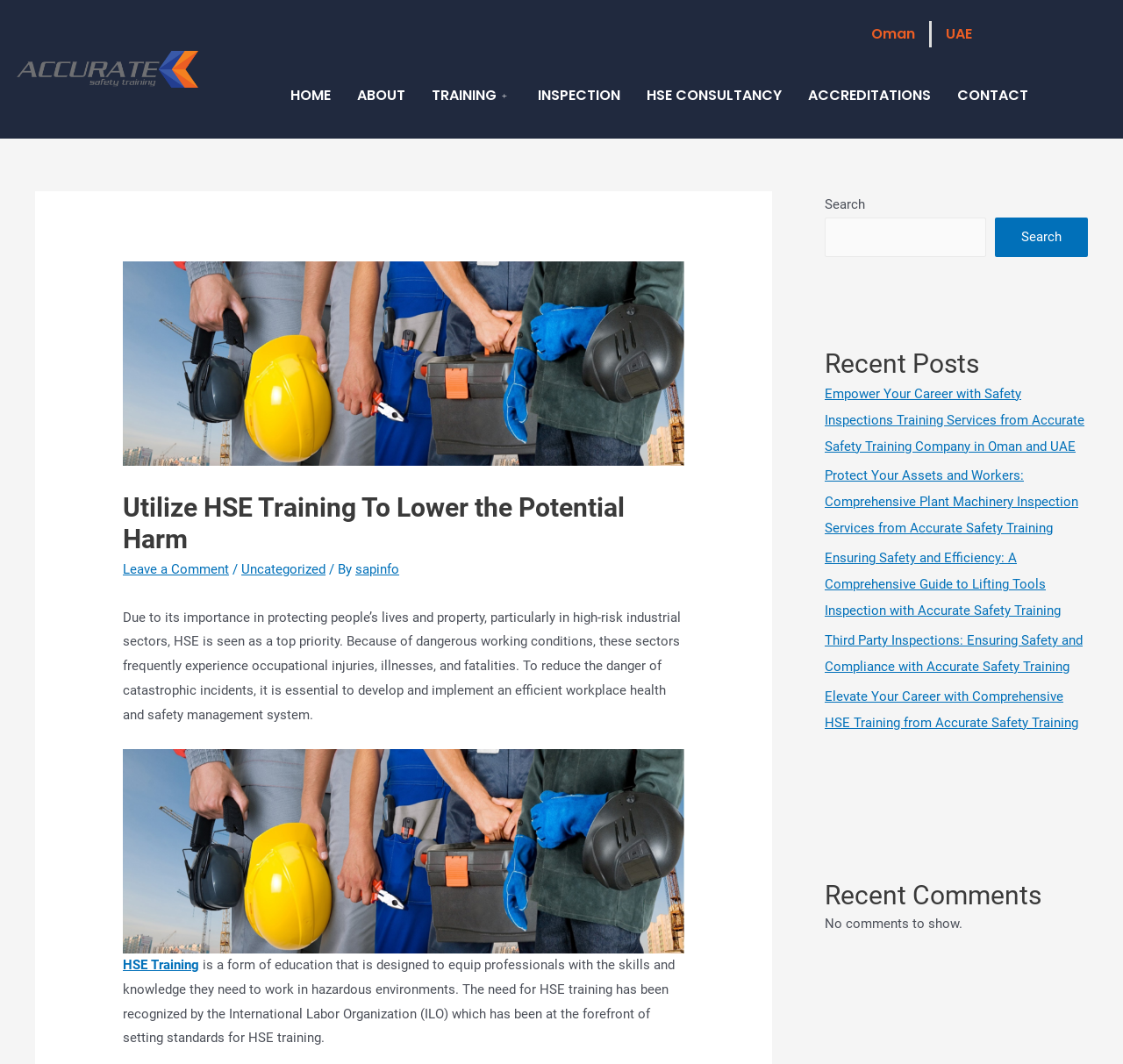Extract the heading text from the webpage.

Utilize HSE Training To Lower the Potential Harm